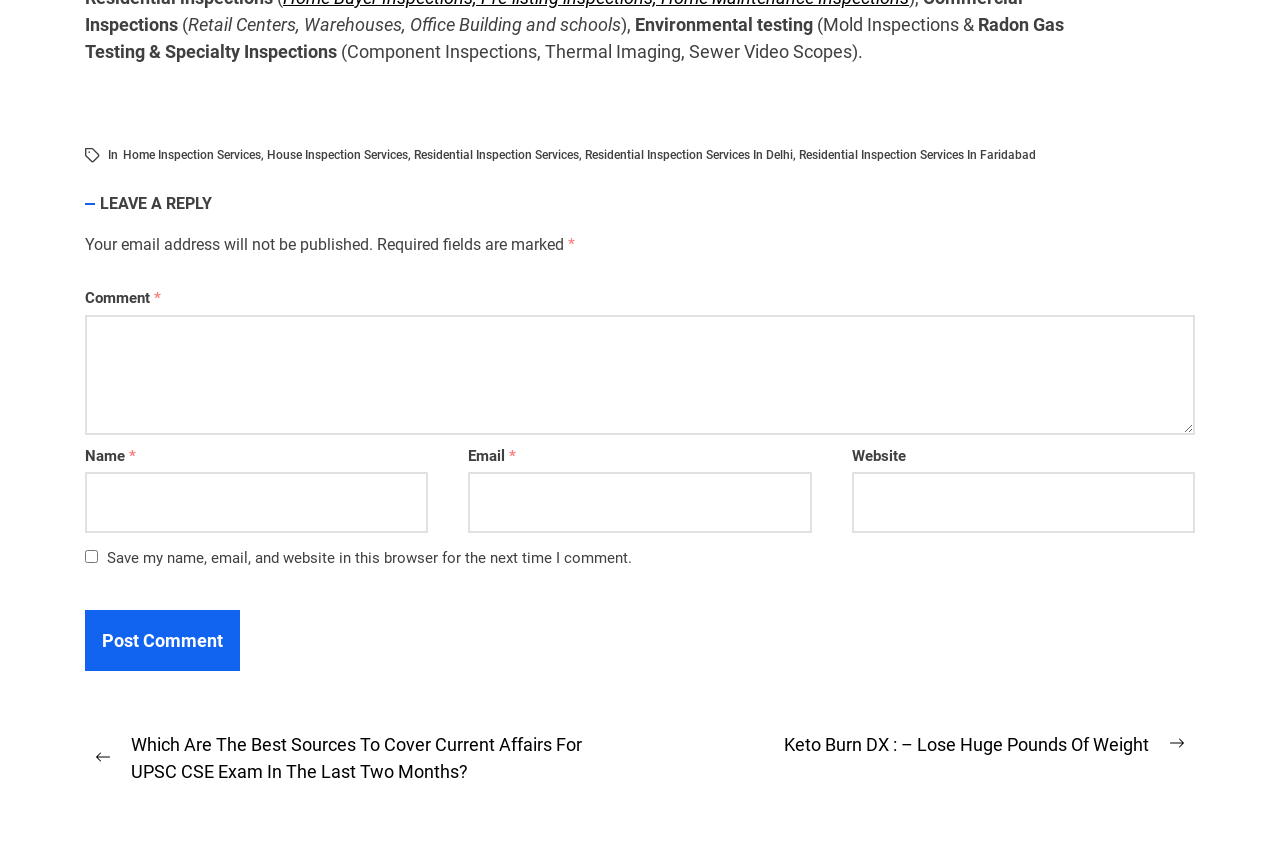Please answer the following question as detailed as possible based on the image: 
What type of services are offered?

Based on the text on the webpage, it appears that the website offers various types of inspection services, including home inspection services, house inspection services, residential inspection services, and environmental testing.